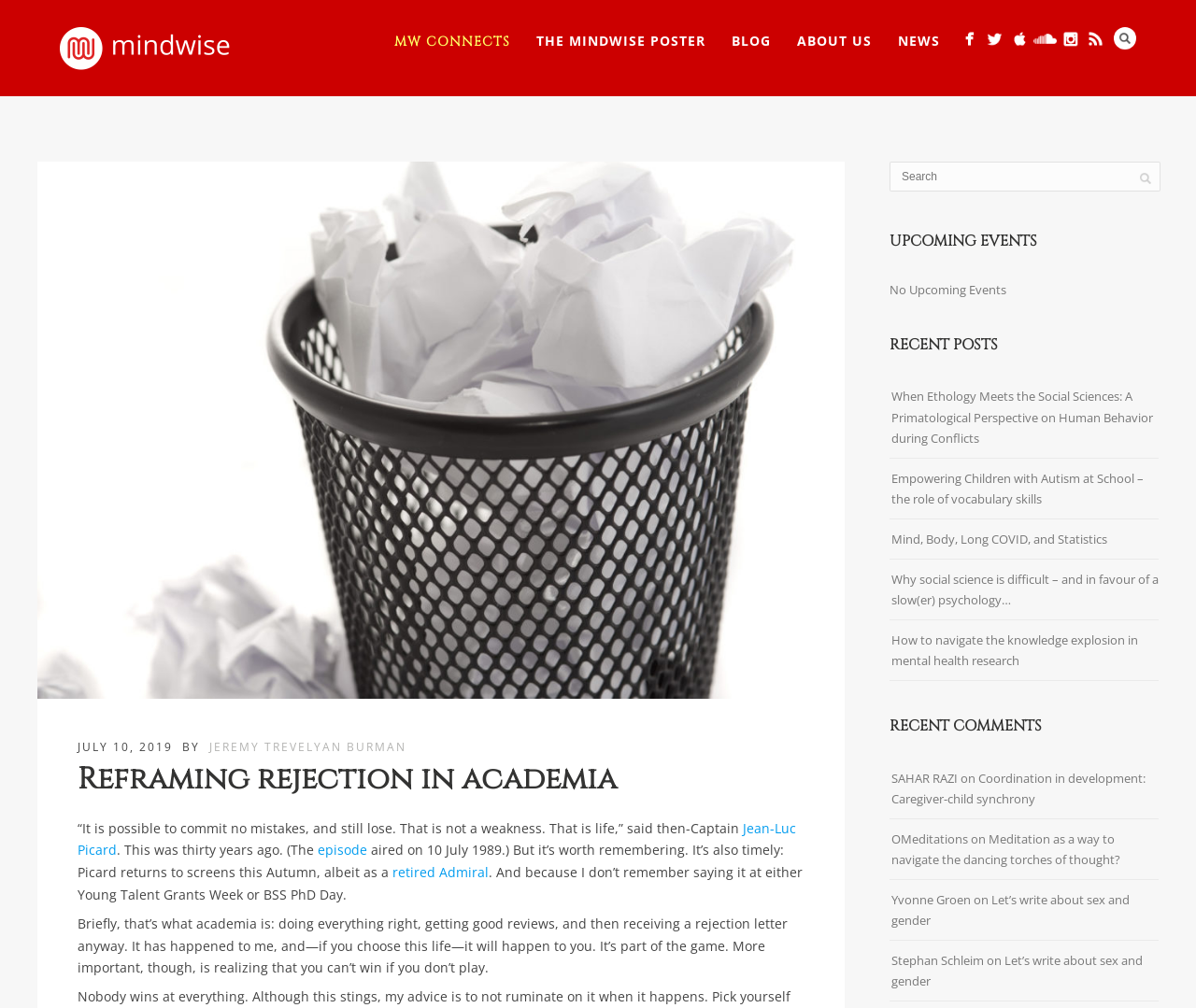How many recent posts are listed?
Refer to the image and provide a one-word or short phrase answer.

5